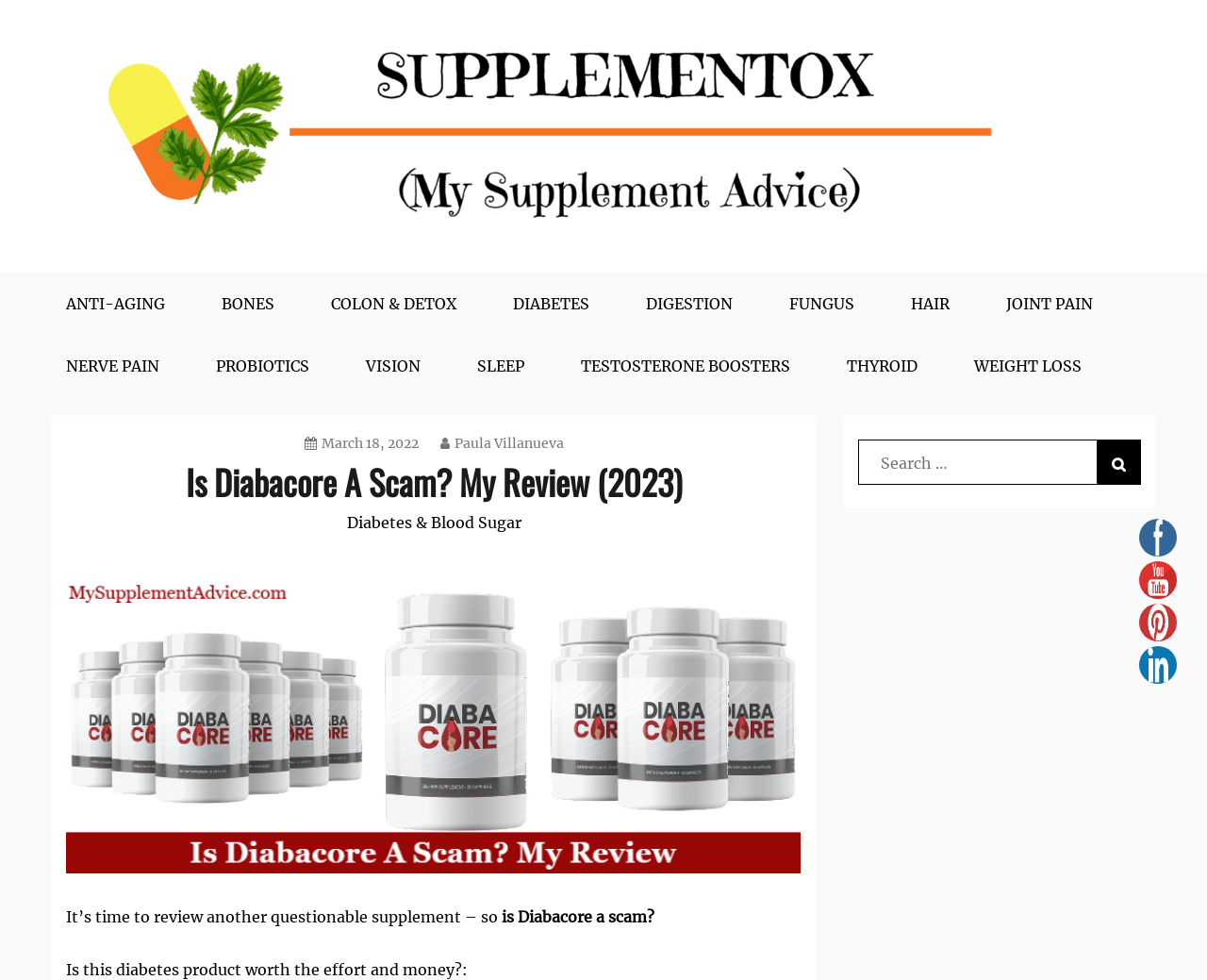Determine the bounding box coordinates of the section I need to click to execute the following instruction: "Check the Facebook page". Provide the coordinates as four float numbers between 0 and 1, i.e., [left, top, right, bottom].

[0.943, 0.529, 0.975, 0.568]